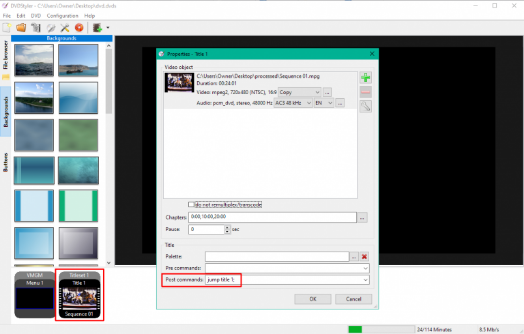What is the purpose of the 'Post command' field?
Refer to the image and give a detailed answer to the query.

The 'Post command' field is used to specify a command that will be executed after the completion of the current title. In this case, the field is highlighted with the text 'jump Title 1', indicating that the command will navigate to another section of the DVD upon completion of 'Title 1'.